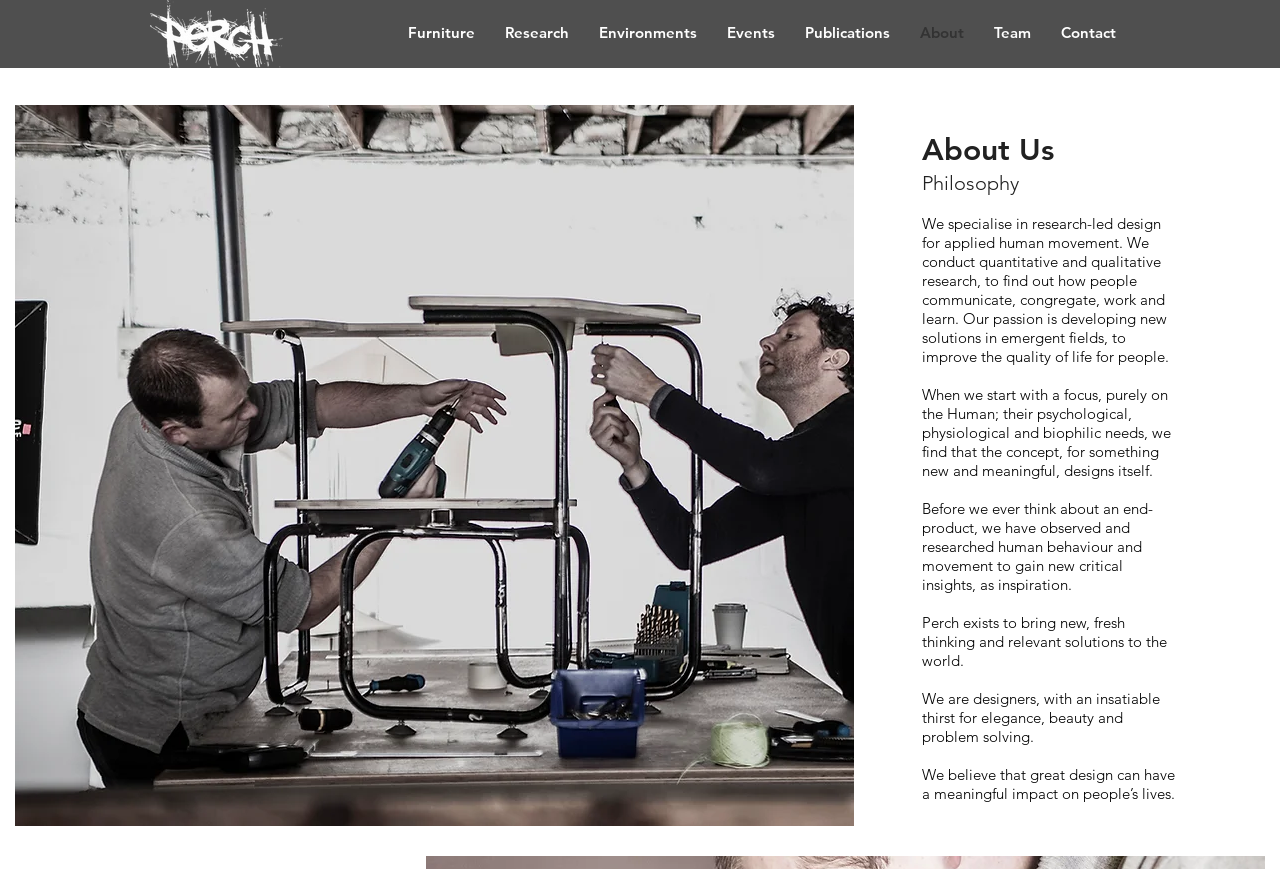What is the philosophy of Perch?
Please provide a detailed and thorough answer to the question.

The philosophy of Perch can be inferred from the text content of the page, which states 'When we start with a focus, purely on the Human; their psychological, physiological and biophilic needs, we find that the concept, for something new and meaningful, designs itself.' This suggests that Perch's design approach is centered around human needs.